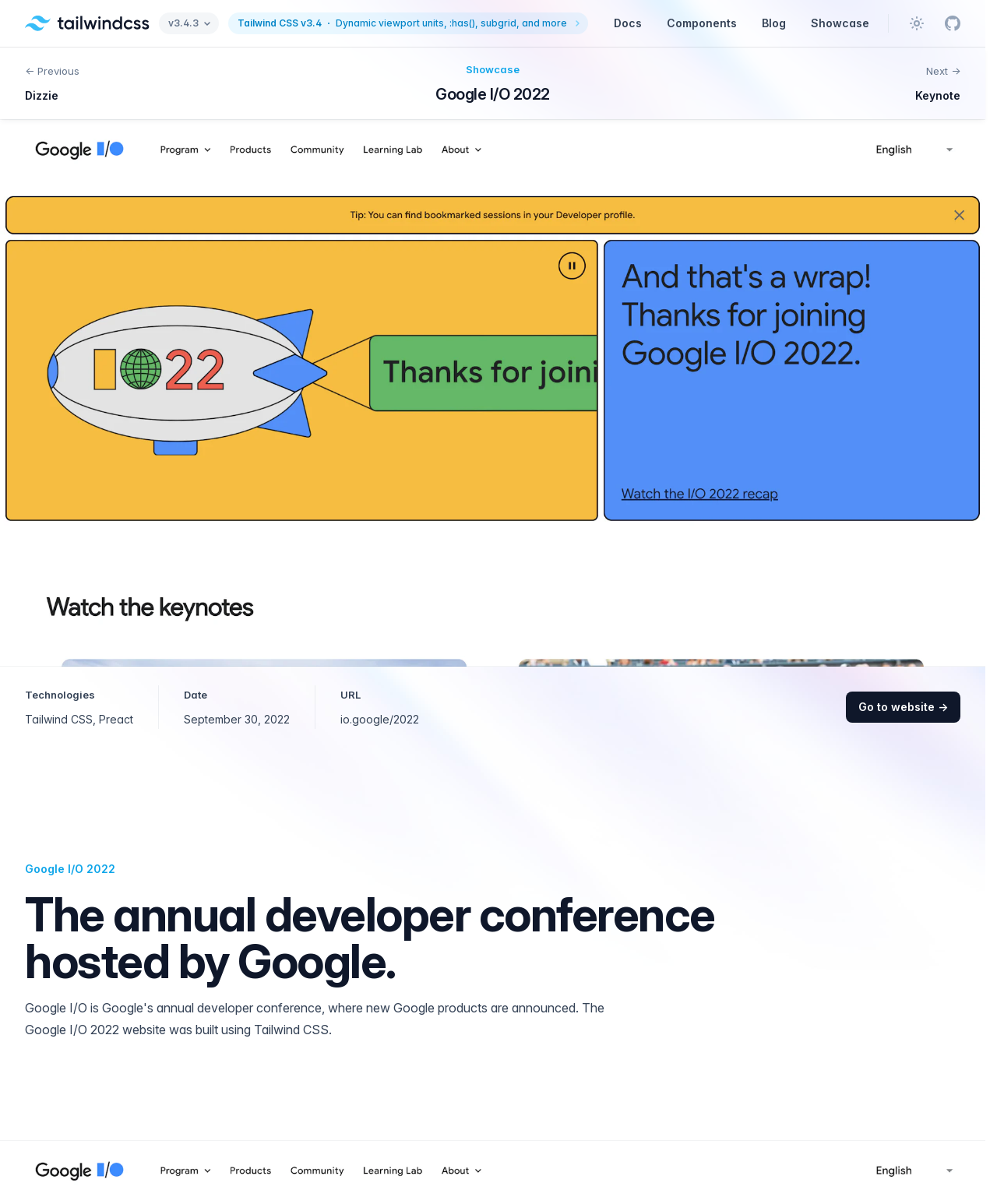Determine the bounding box coordinates of the region that needs to be clicked to achieve the task: "View the components".

[0.669, 0.014, 0.739, 0.025]